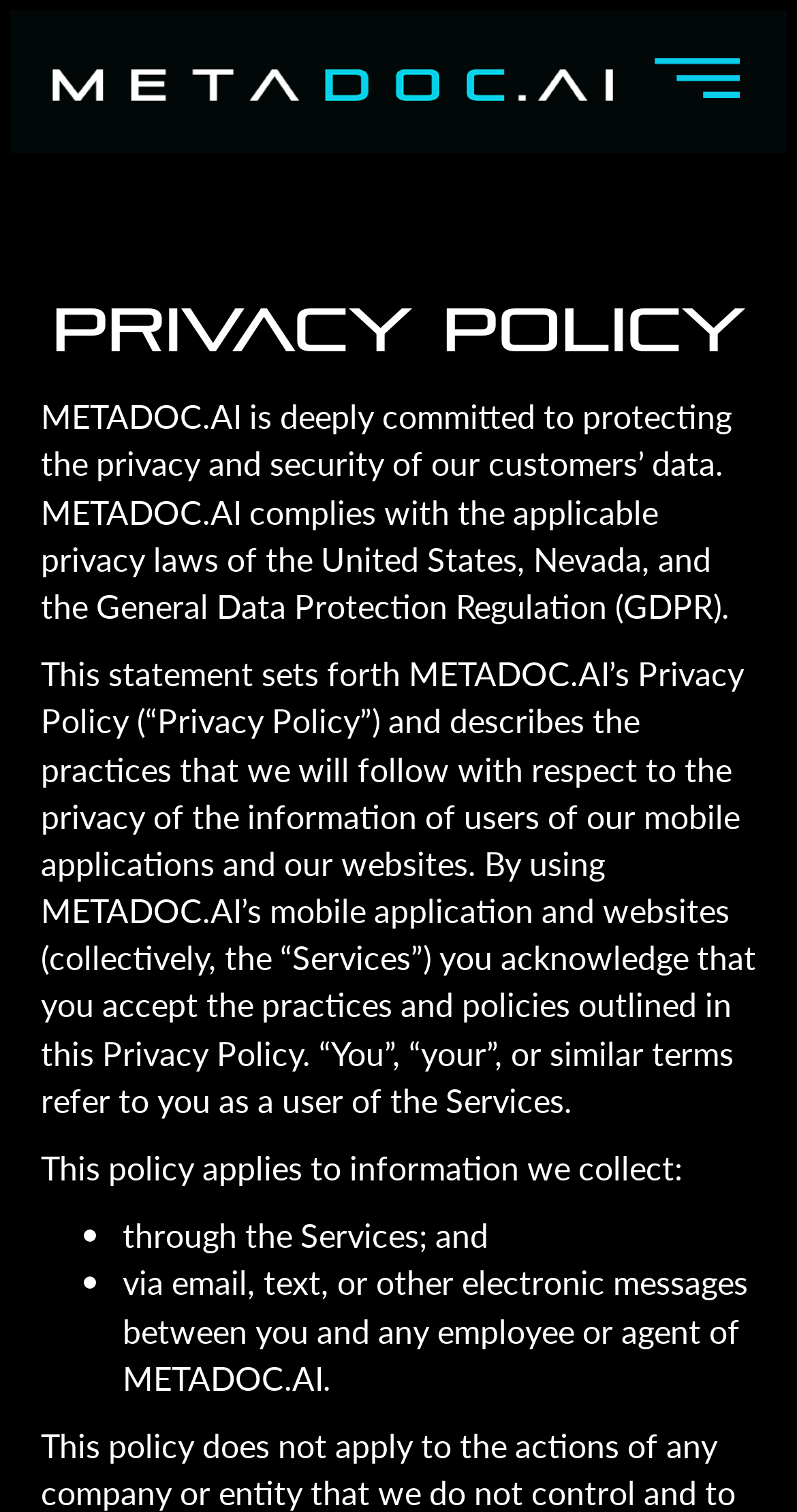How does METADOC.AI collect user information?
Using the picture, provide a one-word or short phrase answer.

Through services and email